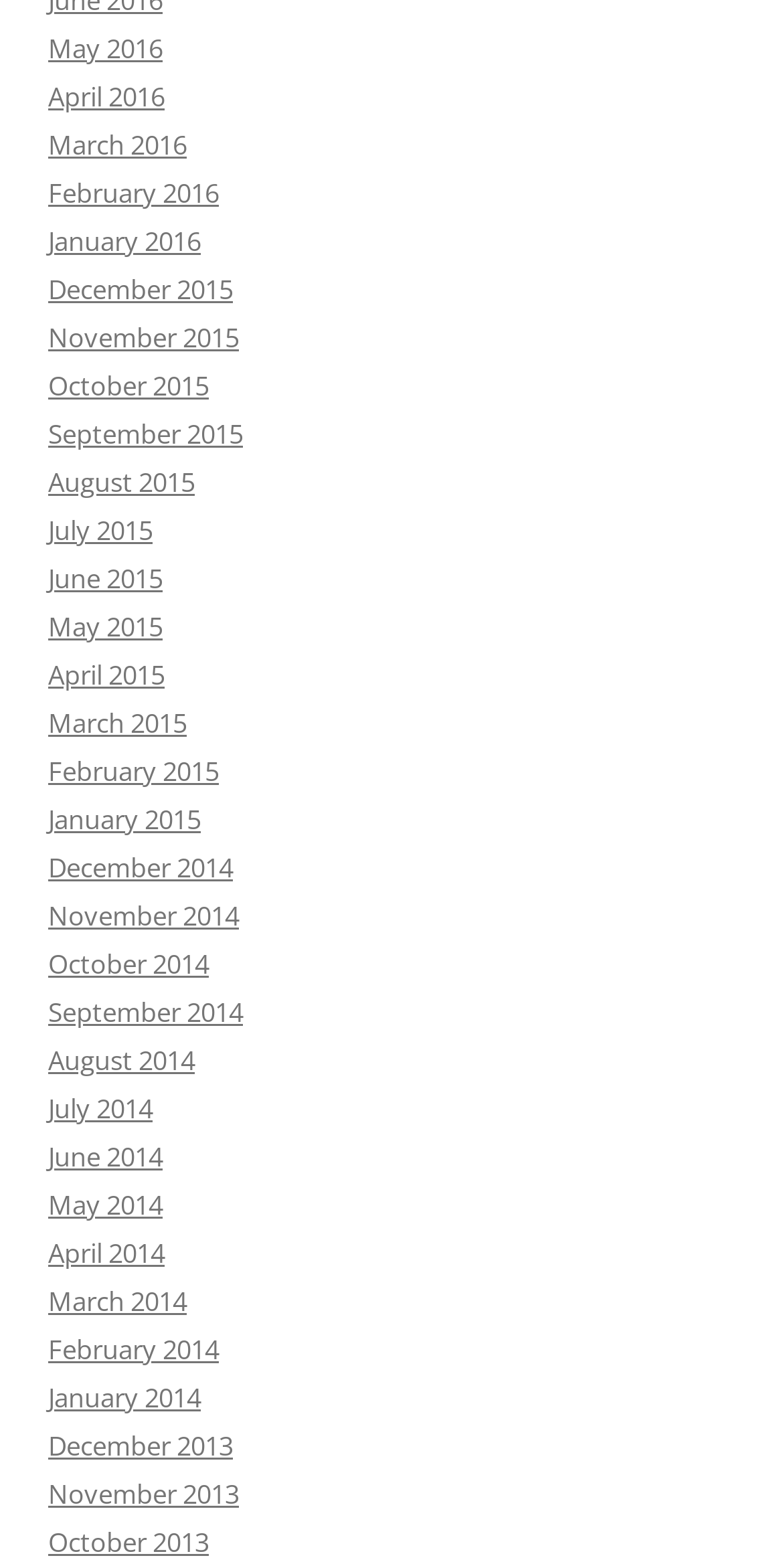What is the latest month listed?
Based on the image, give a one-word or short phrase answer.

May 2016